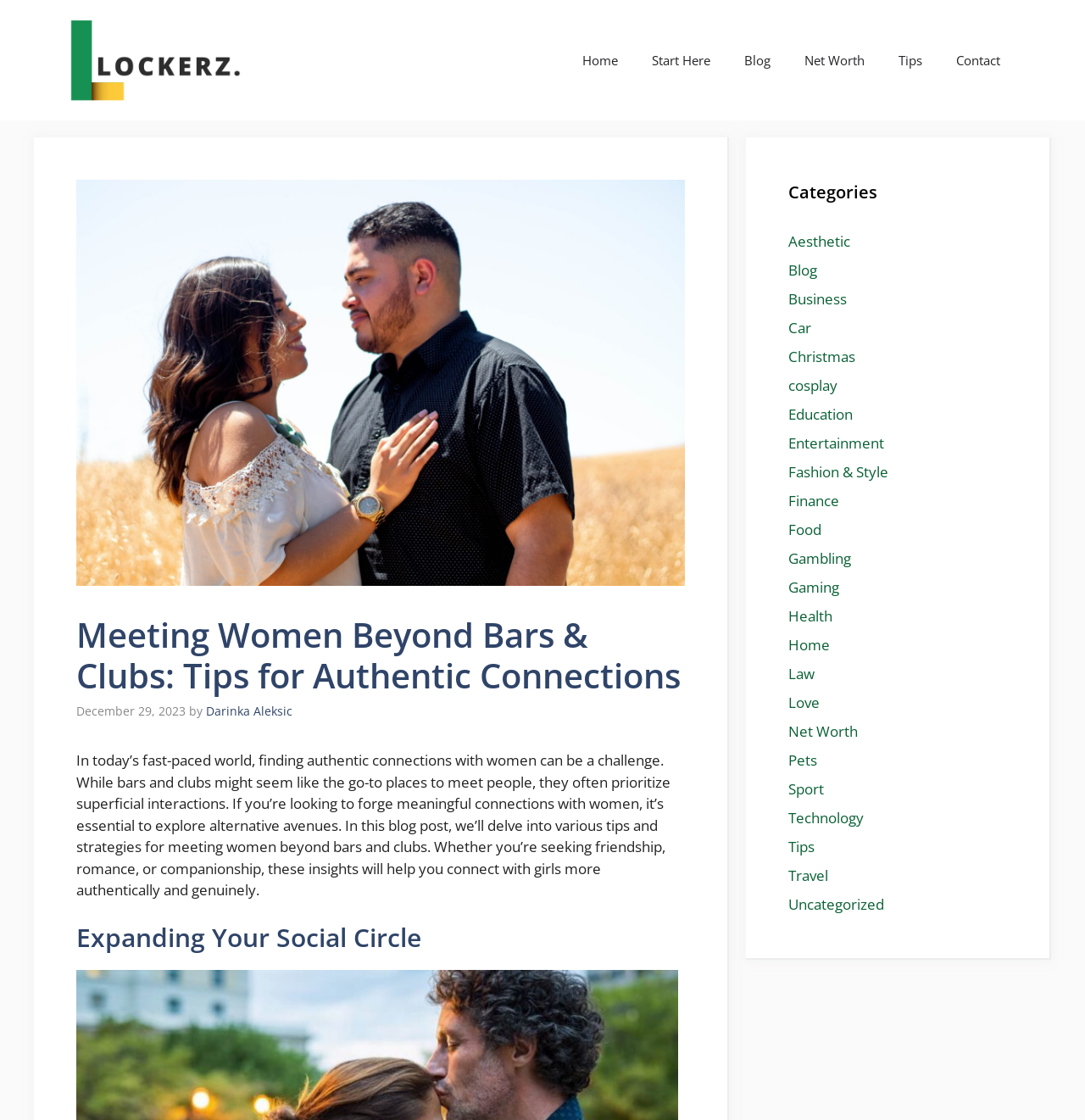Provide a brief response in the form of a single word or phrase:
What is the date of the blog post?

December 29, 2023